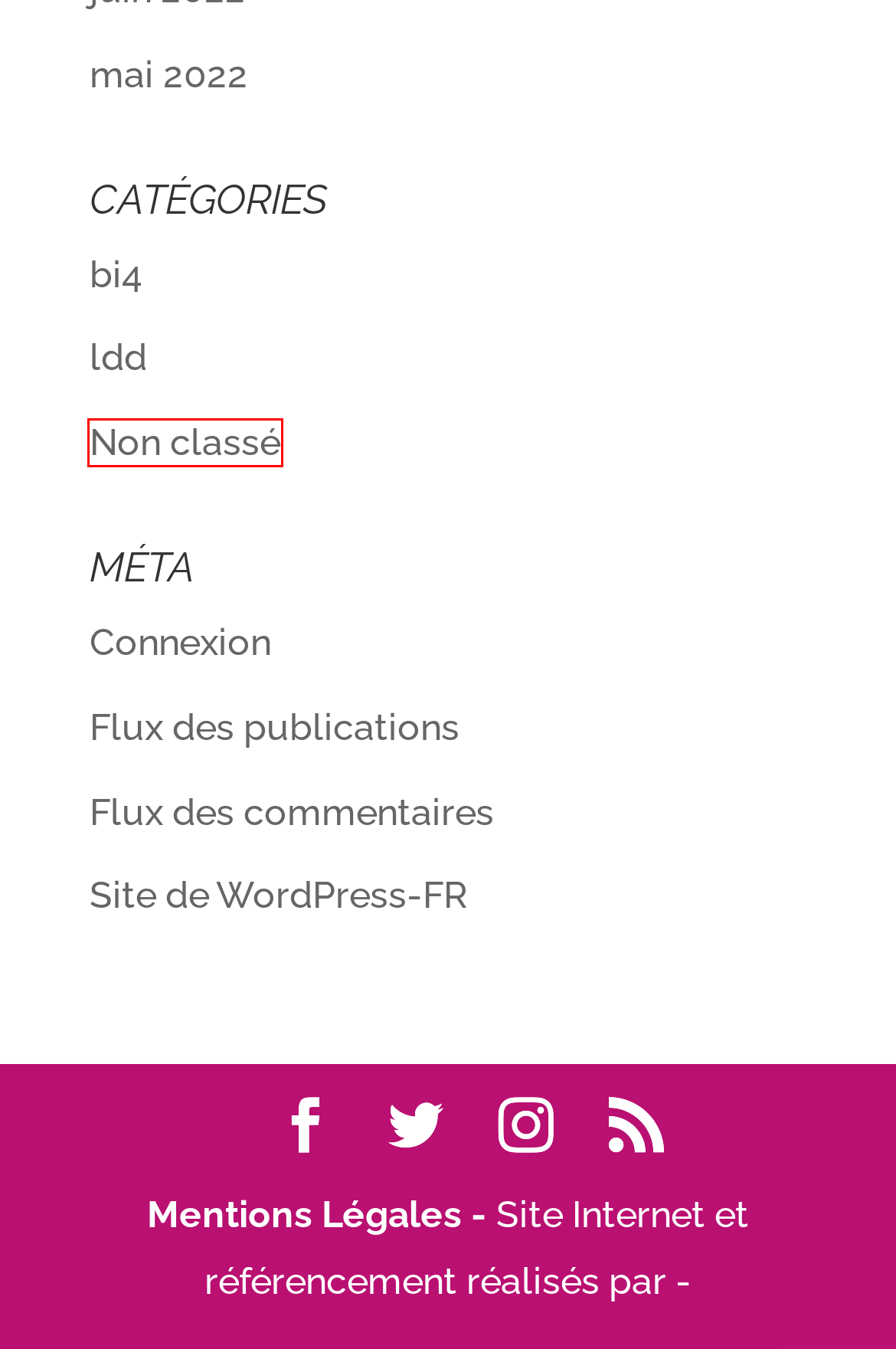You are presented with a screenshot of a webpage that includes a red bounding box around an element. Determine which webpage description best matches the page that results from clicking the element within the red bounding box. Here are the candidates:
A. Mentions Légales - Institut beaute Annecy - A corps de sens
B. Institut beaute Annecy – A corps de sens
C. Se connecter ‹ Institut beaute Annecy – A corps de sens — WordPress
D. mai 2022 - Institut beaute Annecy - A corps de sens
E. Archives des ldd - Institut beaute Annecy - A corps de sens
F. Commentaires pour Institut beaute Annecy – A corps de sens
G. Archives des bi4 - Institut beaute Annecy - A corps de sens
H. Archives des Non classé - Institut beaute Annecy - A corps de sens

H